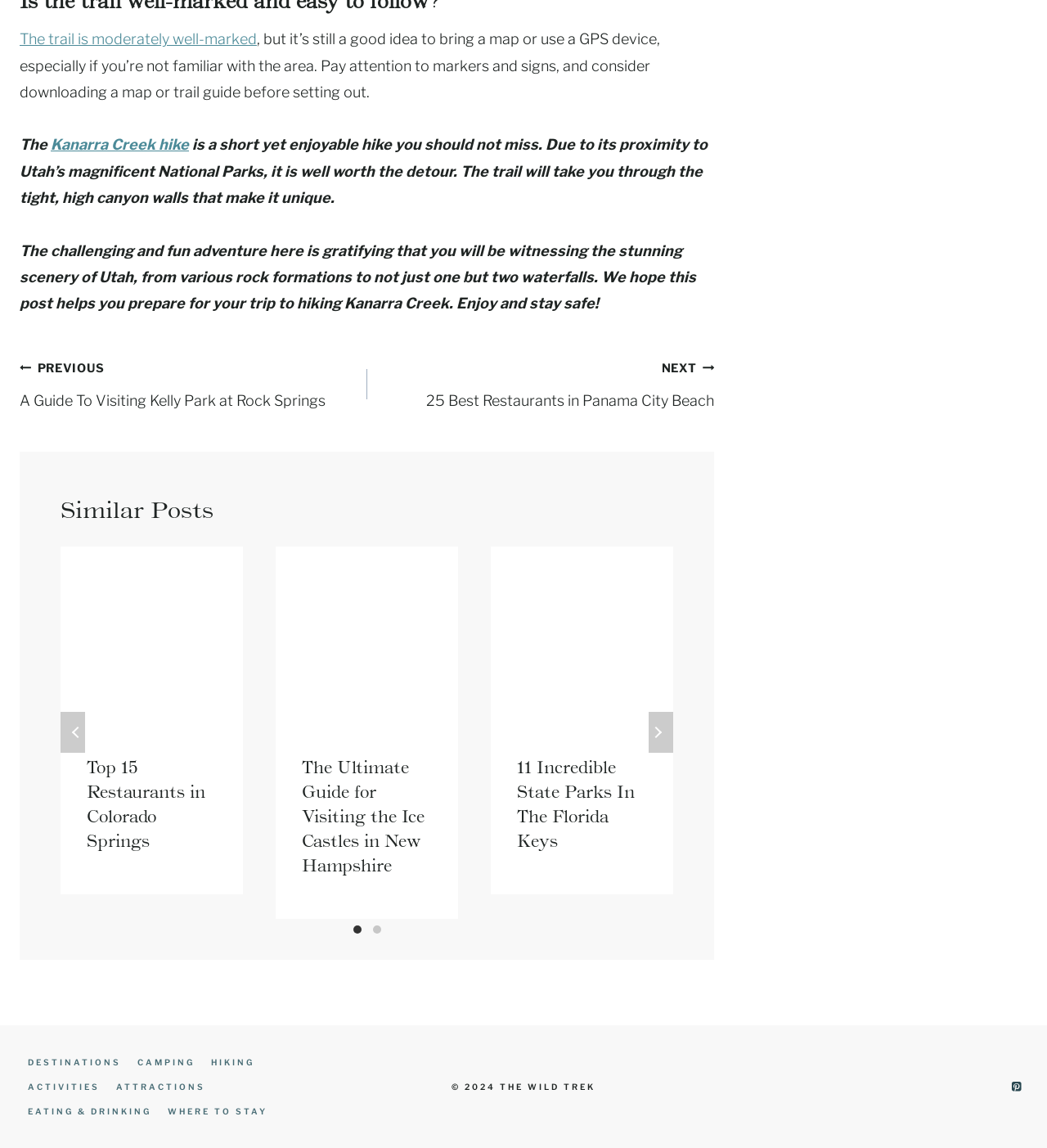Using the description "Stellenangebote", predict the bounding box of the relevant HTML element.

None